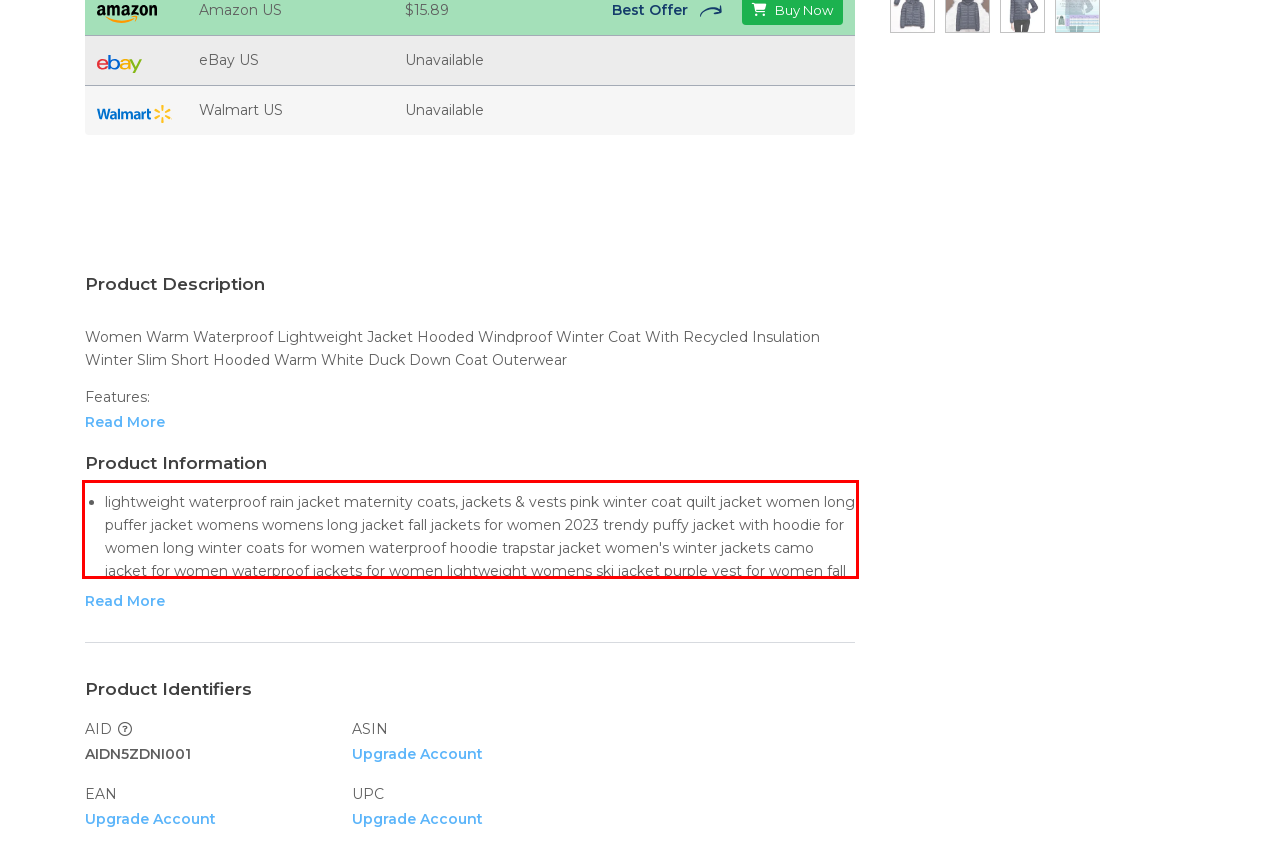Within the provided webpage screenshot, find the red rectangle bounding box and perform OCR to obtain the text content.

【Features】This casual Jackets featured with floral design and middle side slit but cut with bohemian floral prints, which gives you a sense of sexy but also revealing steady. tops for women will modify the neck and shoulder, make you charming and attractive. The tops length looks lengthen your legs, adding a unique feeling .